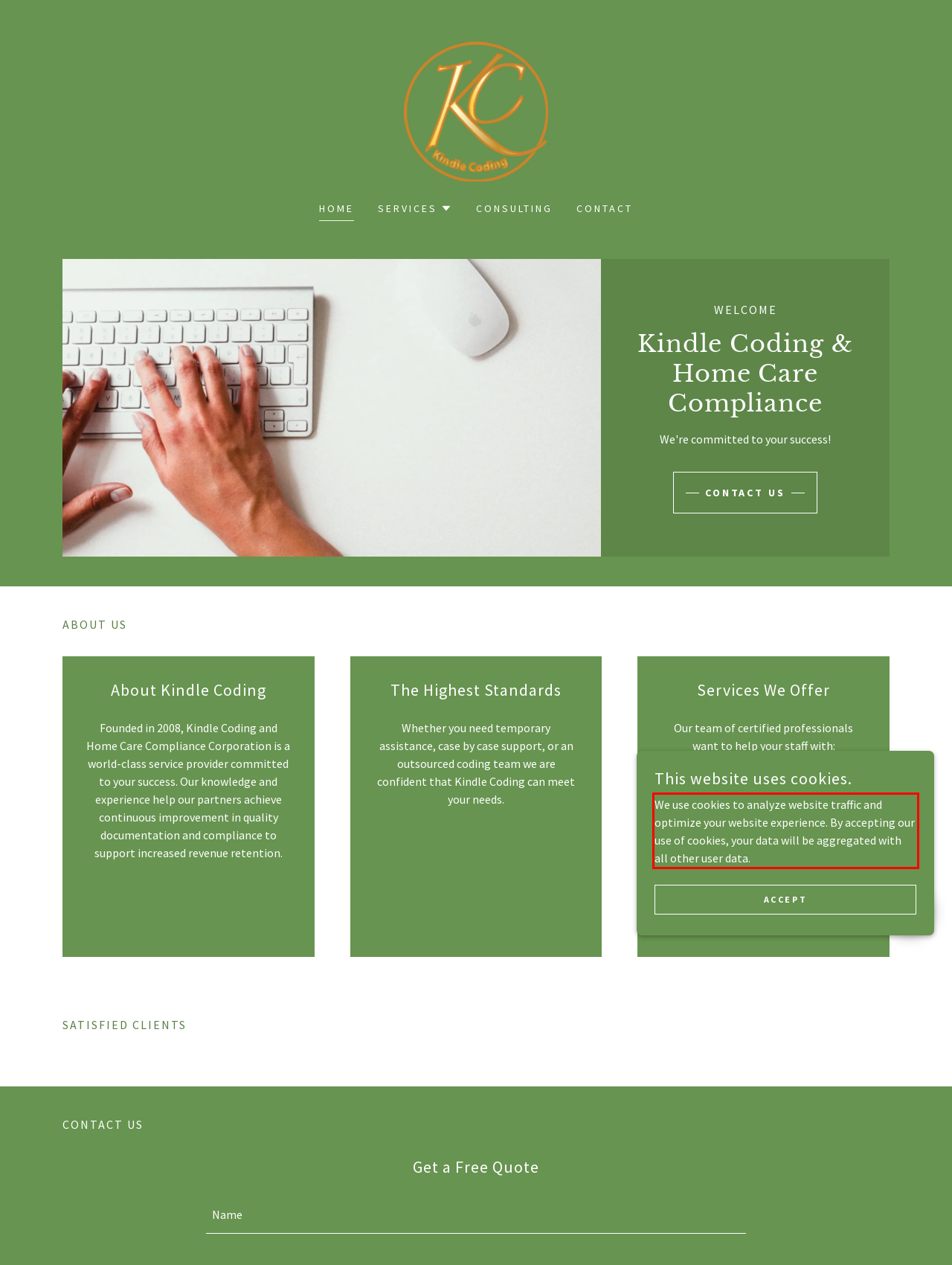In the screenshot of the webpage, find the red bounding box and perform OCR to obtain the text content restricted within this red bounding box.

We use cookies to analyze website traffic and optimize your website experience. By accepting our use of cookies, your data will be aggregated with all other user data.